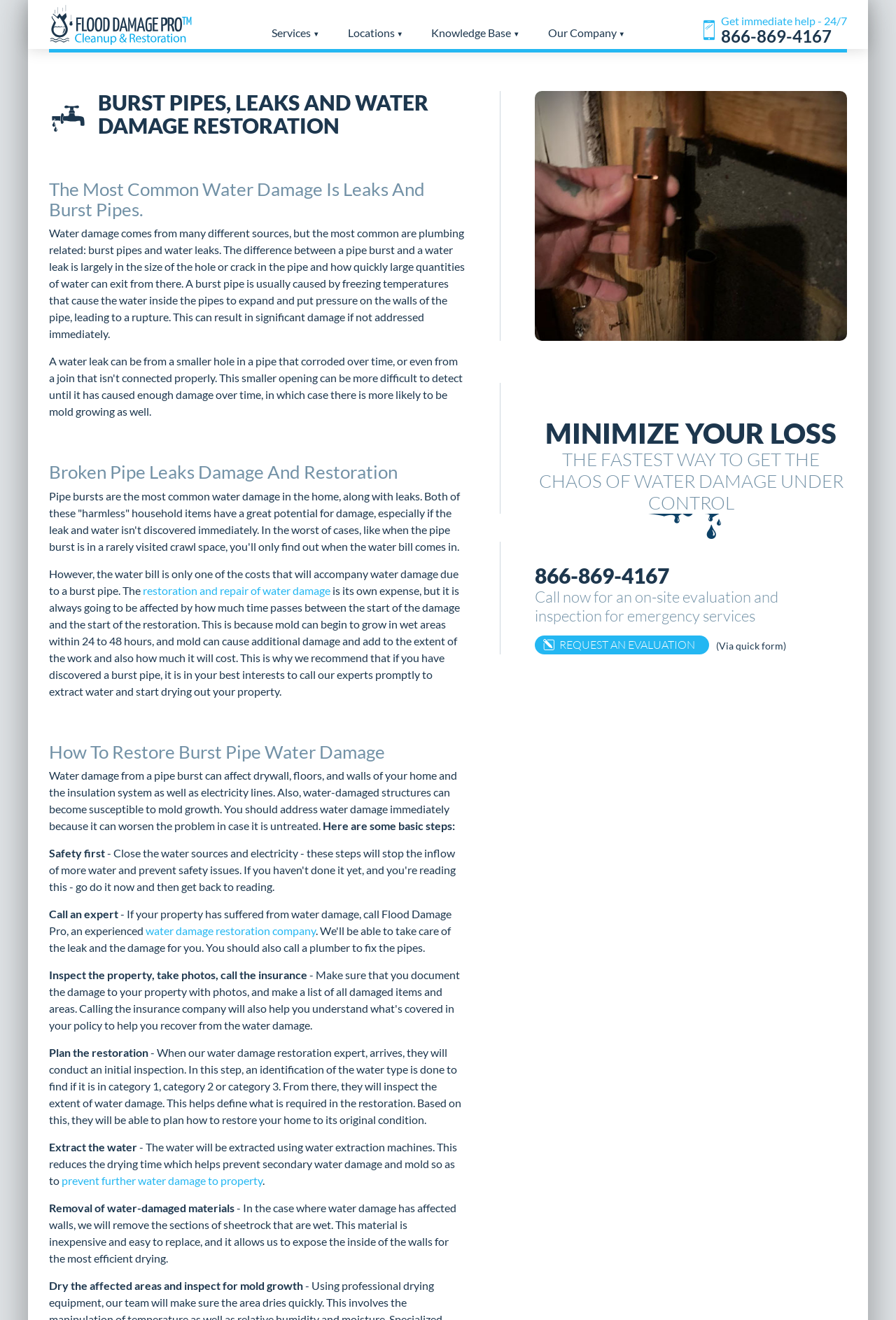Identify the bounding box coordinates of the region that should be clicked to execute the following instruction: "Click the '866-869-4167' link".

[0.597, 0.426, 0.747, 0.445]